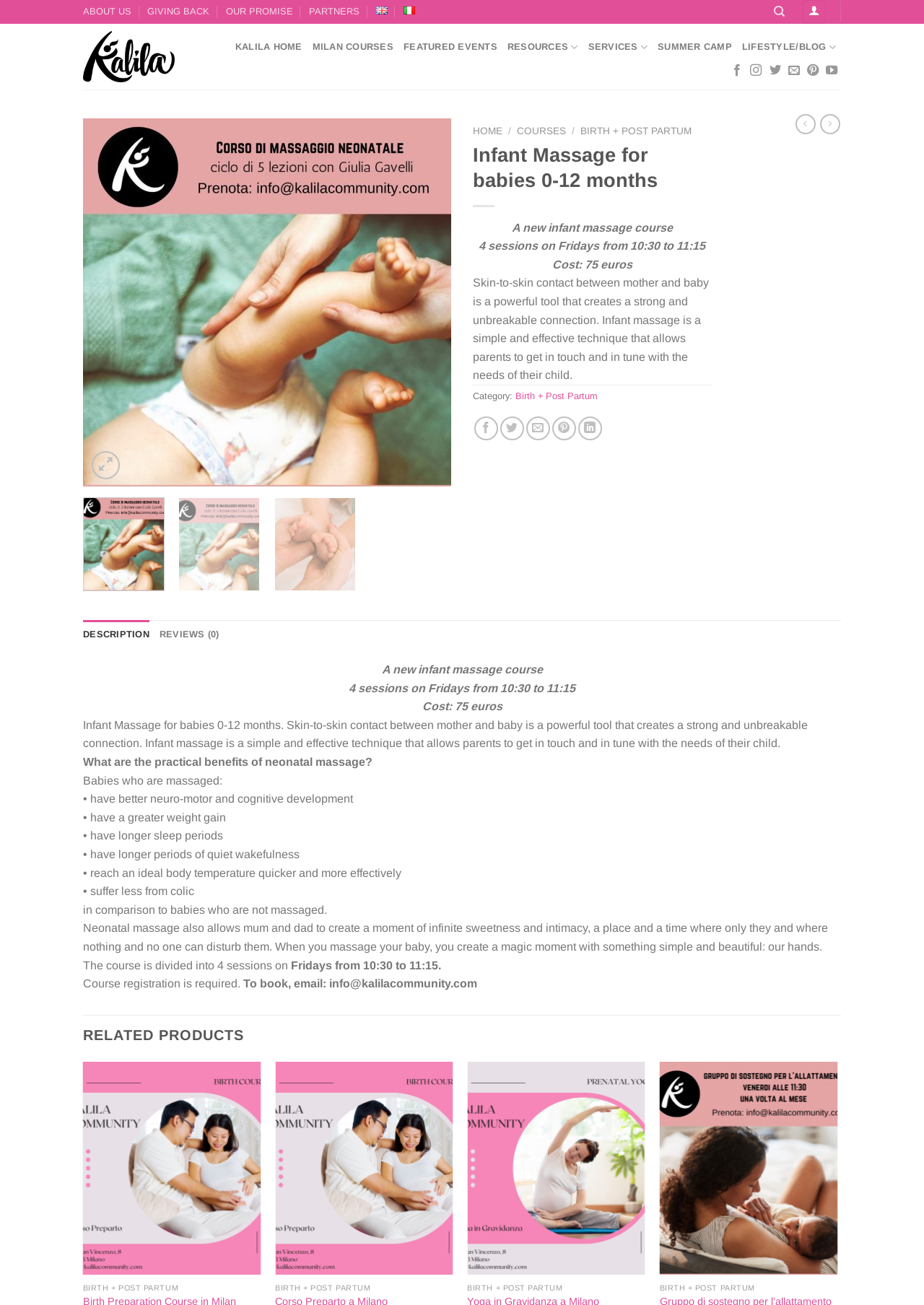Provide a one-word or one-phrase answer to the question:
What is the benefit of neonatal massage for babies' sleep?

Longer sleep periods